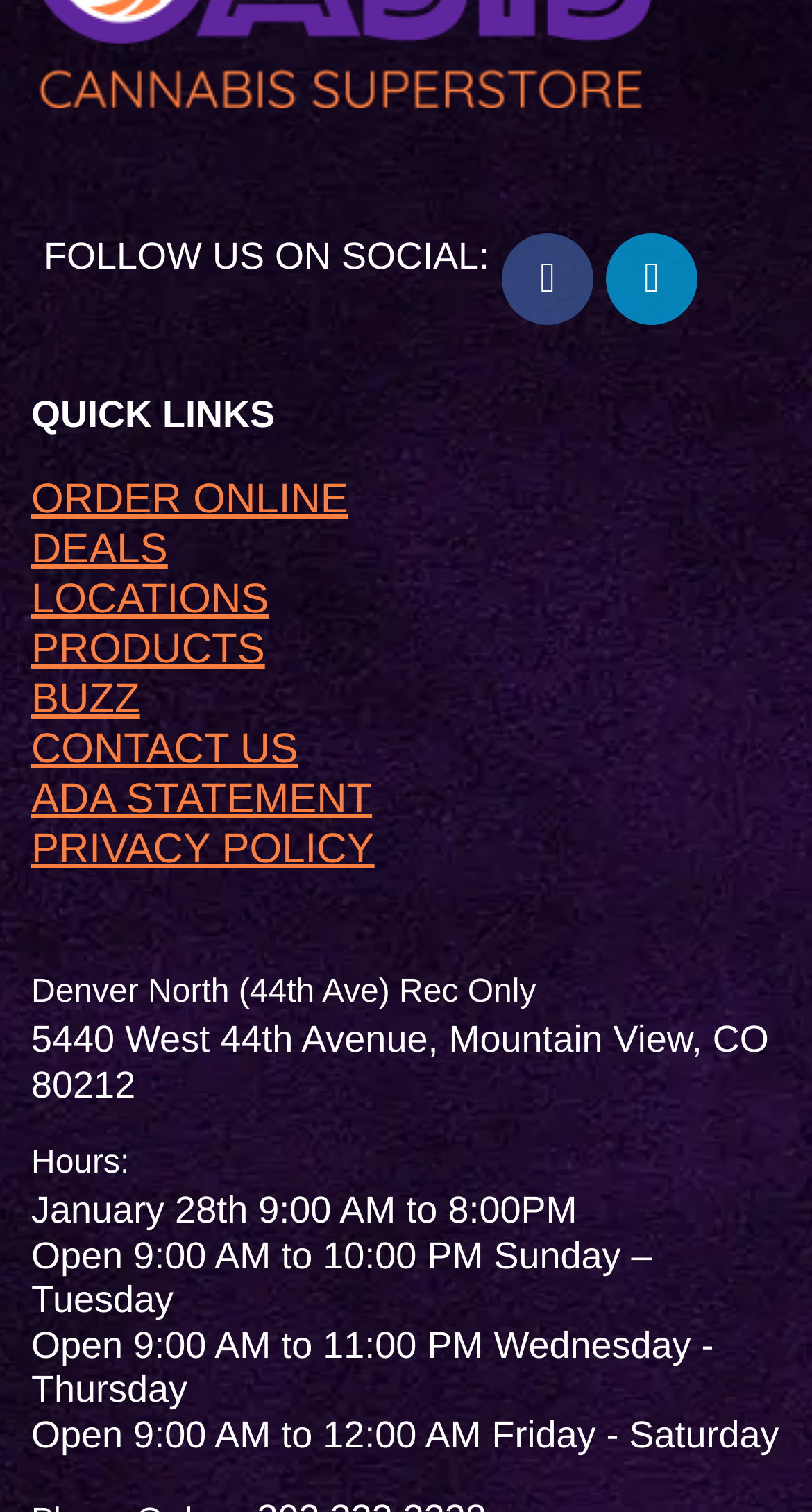Can you determine the bounding box coordinates of the area that needs to be clicked to fulfill the following instruction: "View deals"?

[0.038, 0.347, 0.207, 0.38]